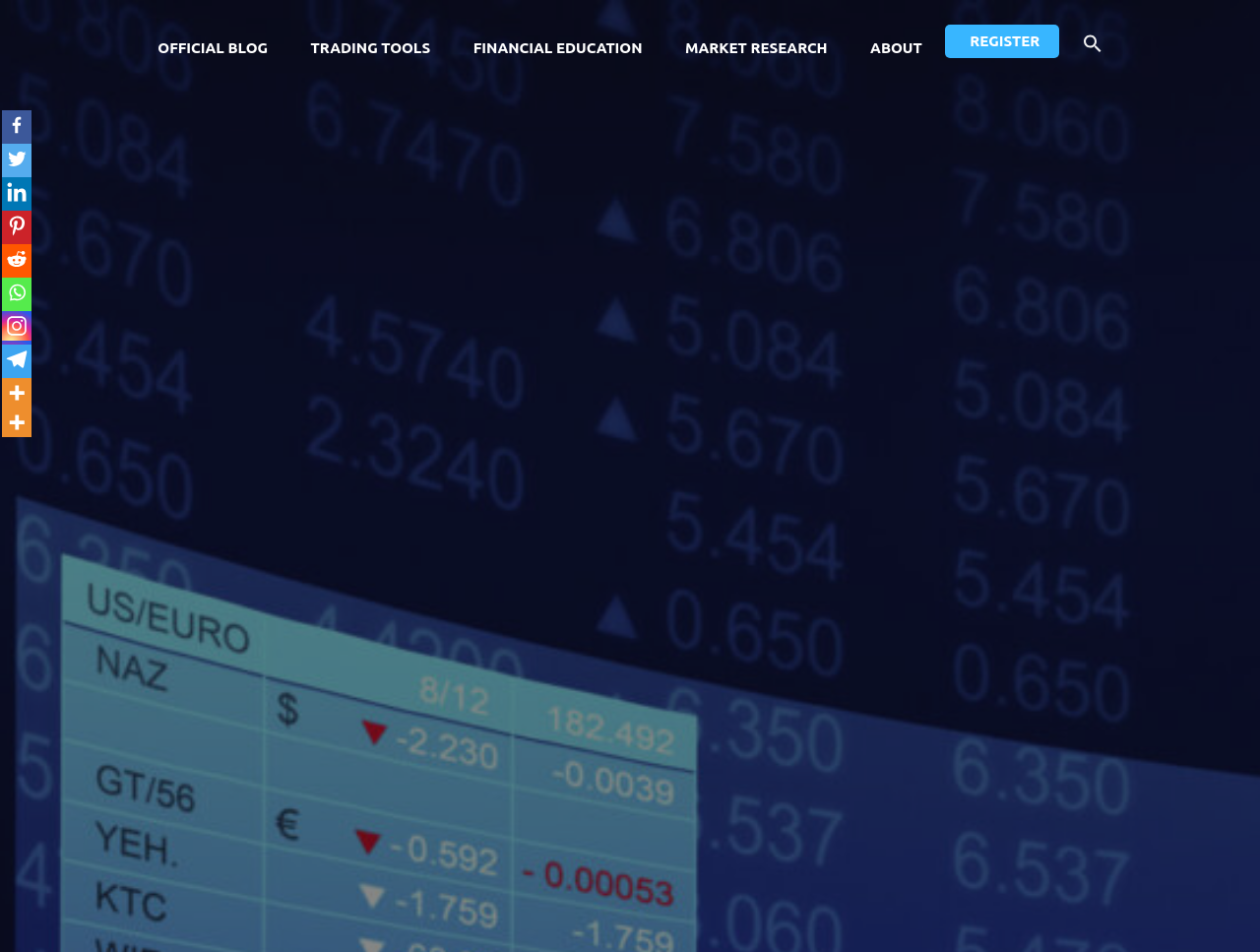Can you identify the bounding box coordinates of the clickable region needed to carry out this instruction: 'Visit the ABOUT page'? The coordinates should be four float numbers within the range of 0 to 1, stated as [left, top, right, bottom].

[0.675, 0.033, 0.747, 0.068]